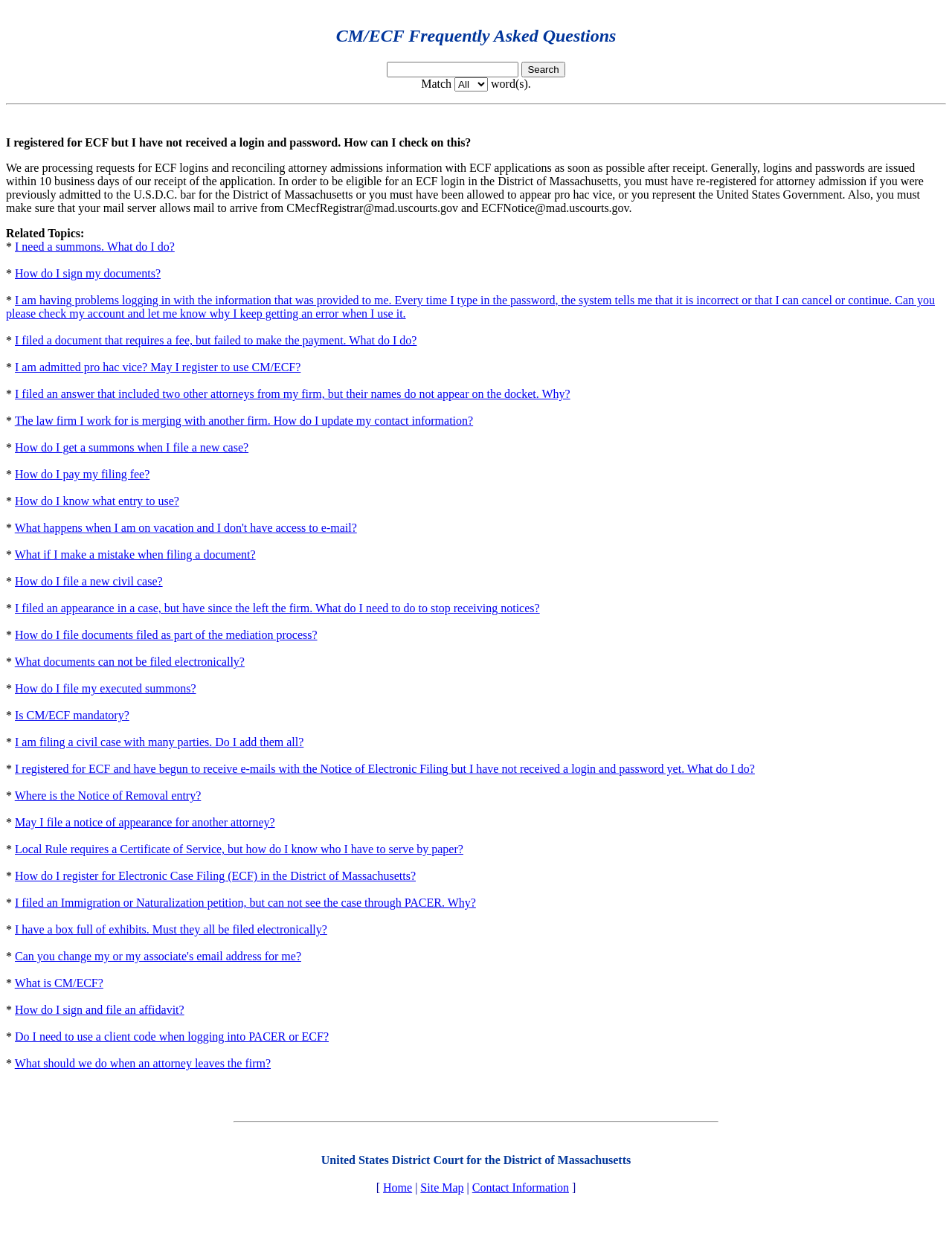Determine the bounding box coordinates of the clickable area required to perform the following instruction: "Contact the court". The coordinates should be represented as four float numbers between 0 and 1: [left, top, right, bottom].

[0.337, 0.935, 0.663, 0.945]